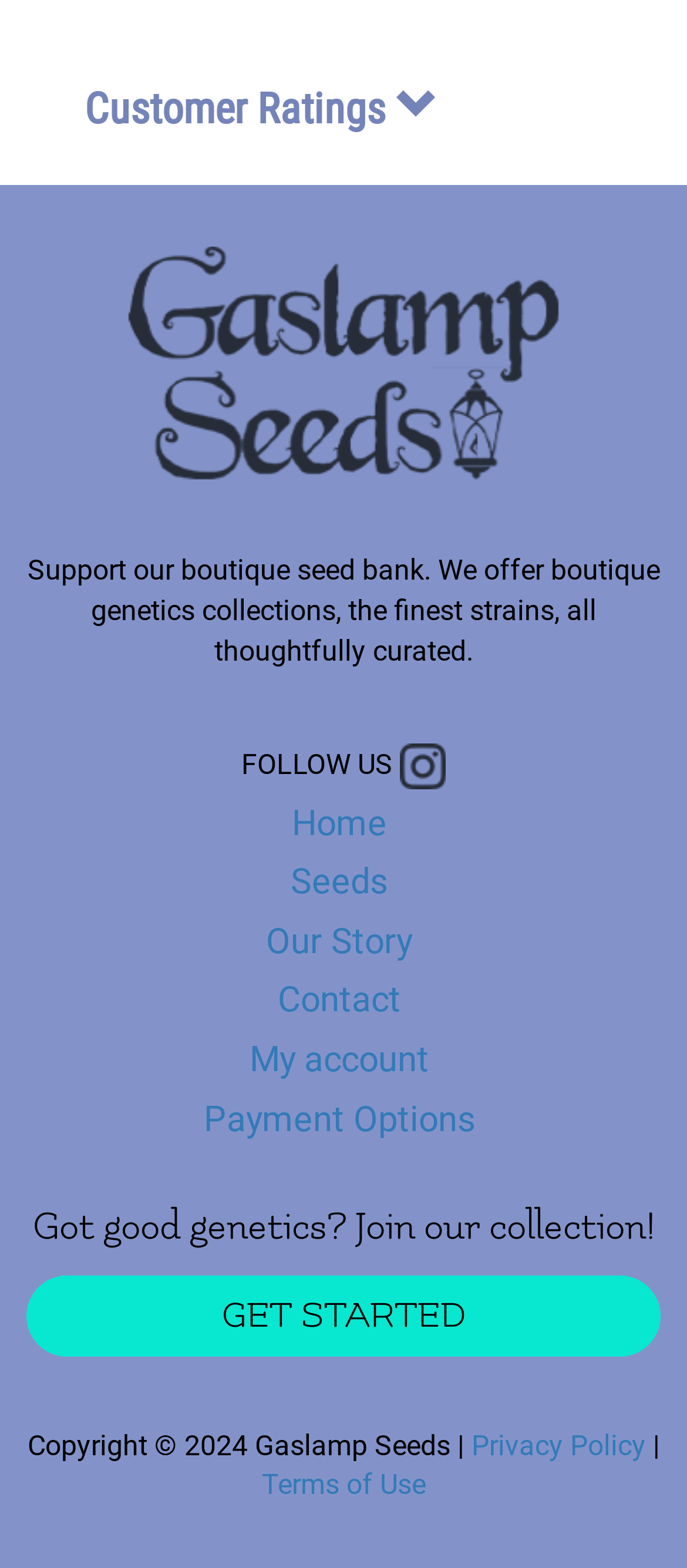How many navigation links are there in the top section?
By examining the image, provide a one-word or phrase answer.

5